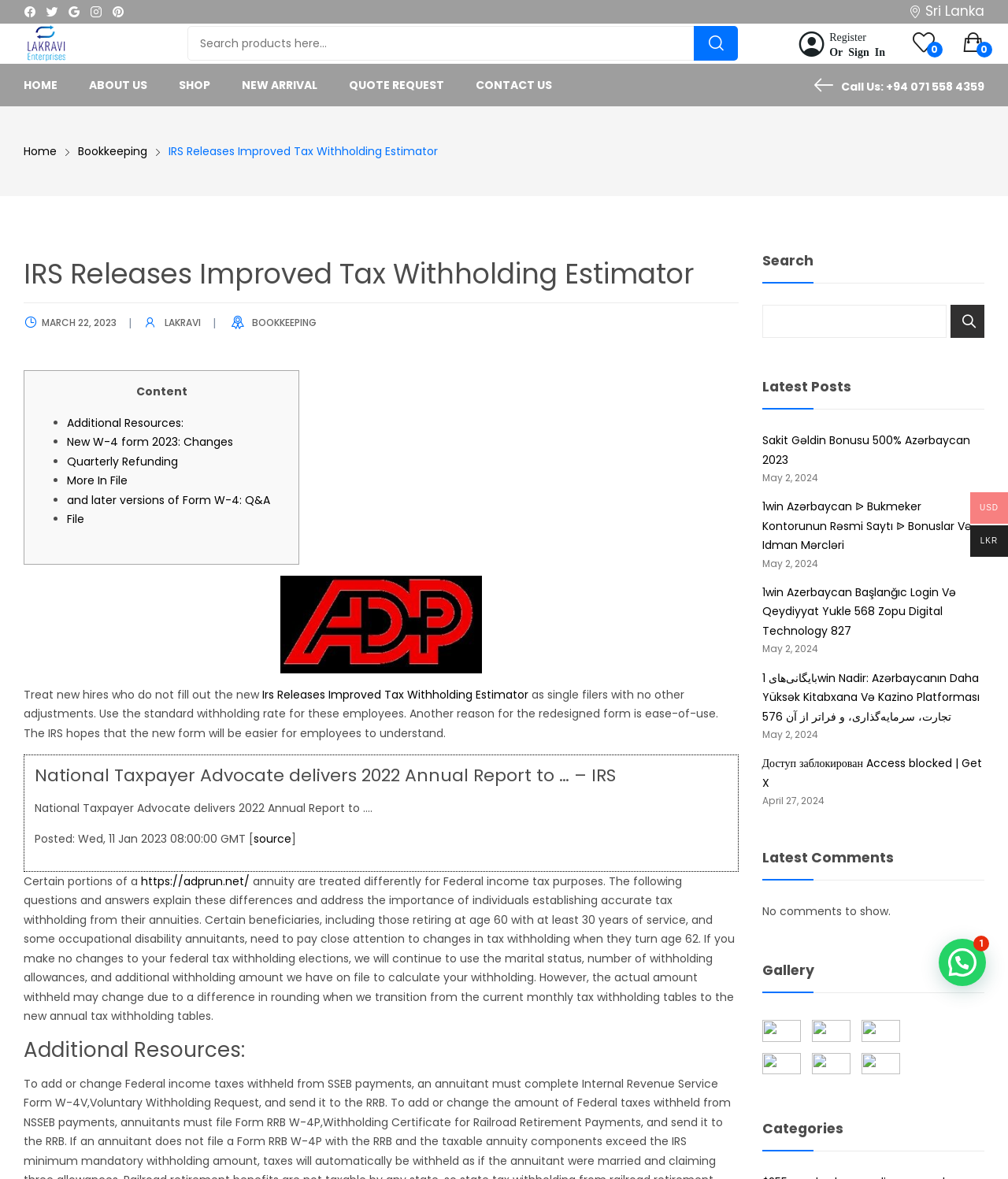Identify the coordinates of the bounding box for the element that must be clicked to accomplish the instruction: "Search products here".

[0.186, 0.022, 0.732, 0.052]